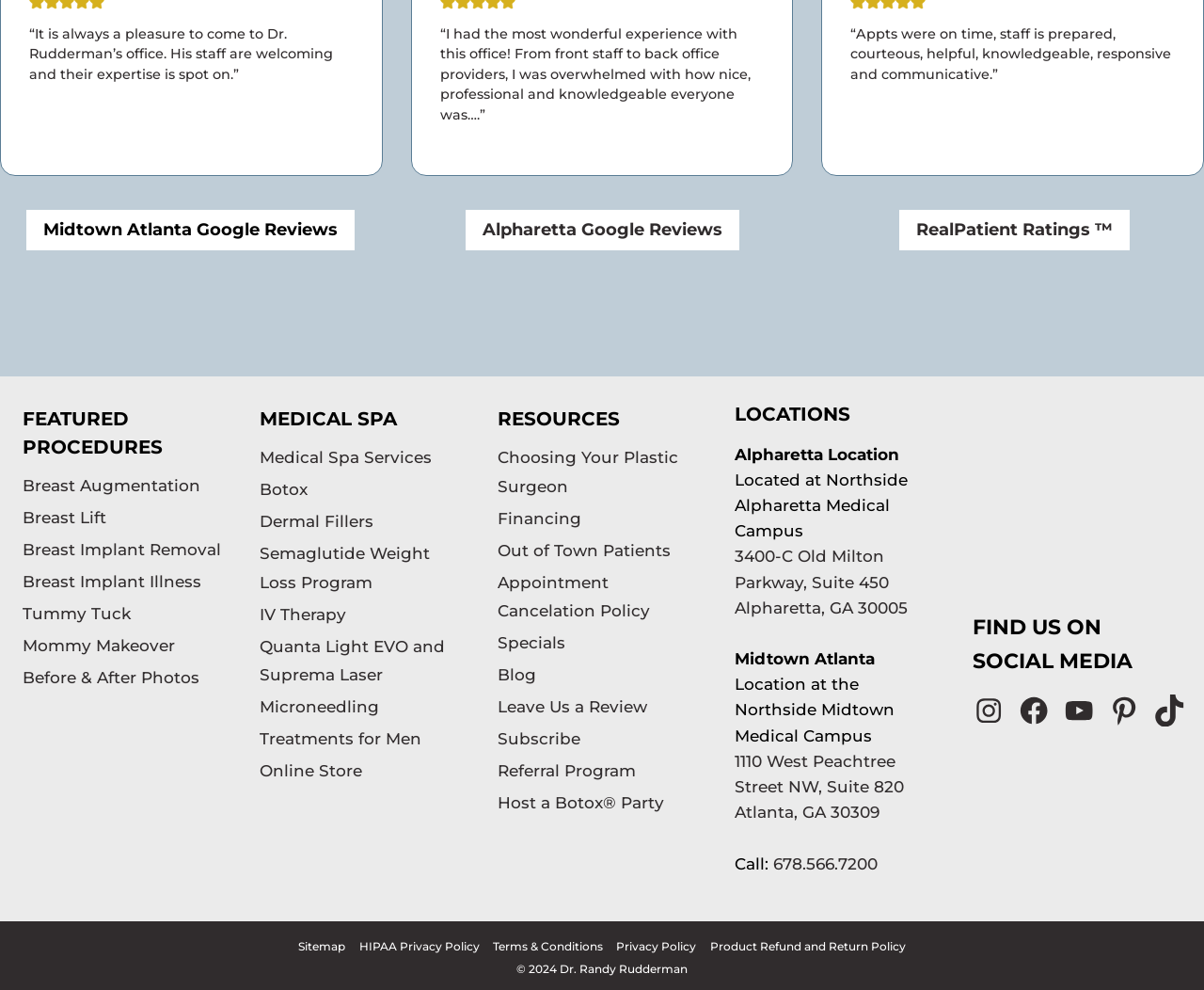What is the name of the plastic surgeon?
Please use the visual content to give a single word or phrase answer.

Dr. Randy Rudderman